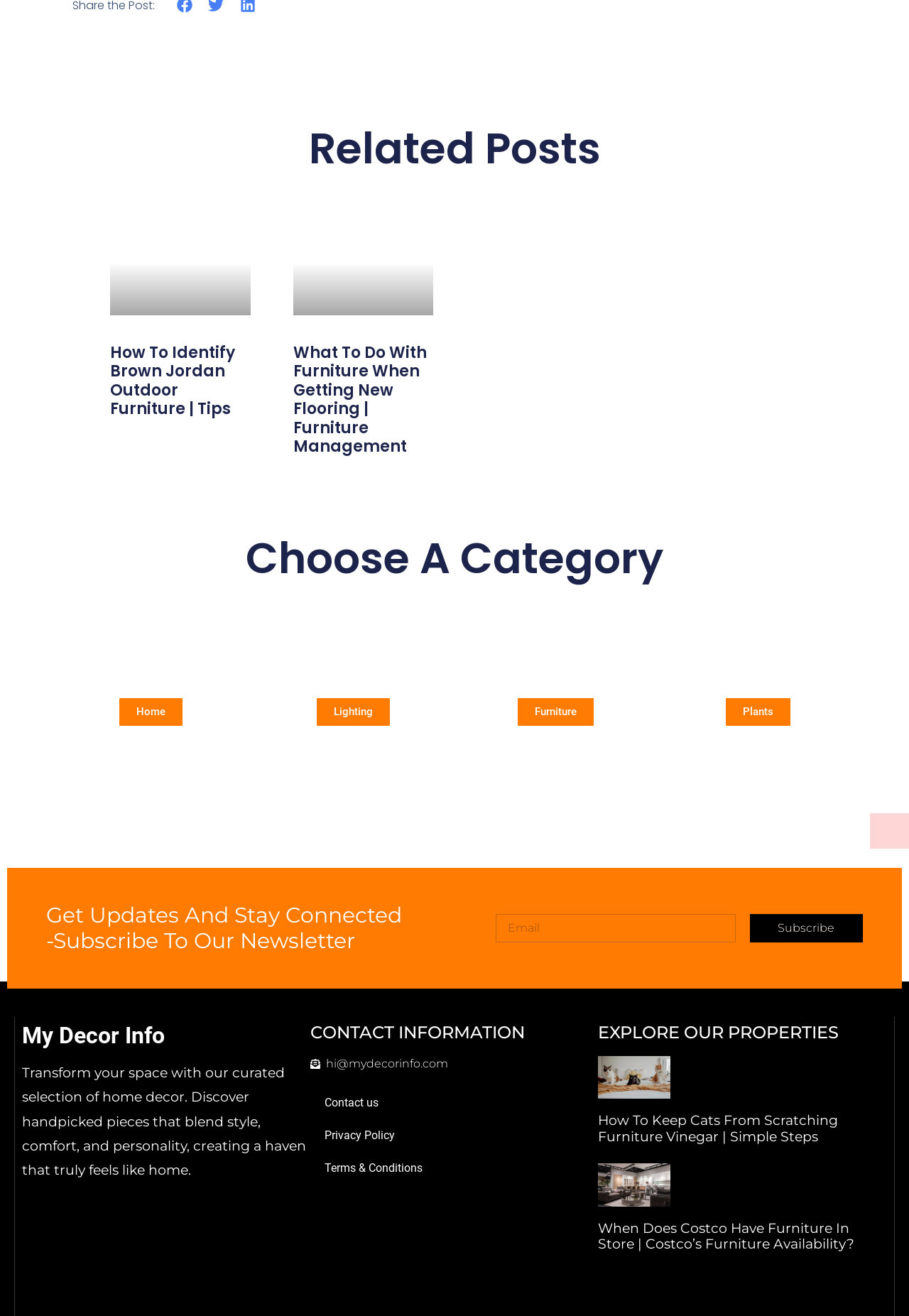What is the purpose of the textbox with the label 'Email'? Observe the screenshot and provide a one-word or short phrase answer.

Subscribe to newsletter